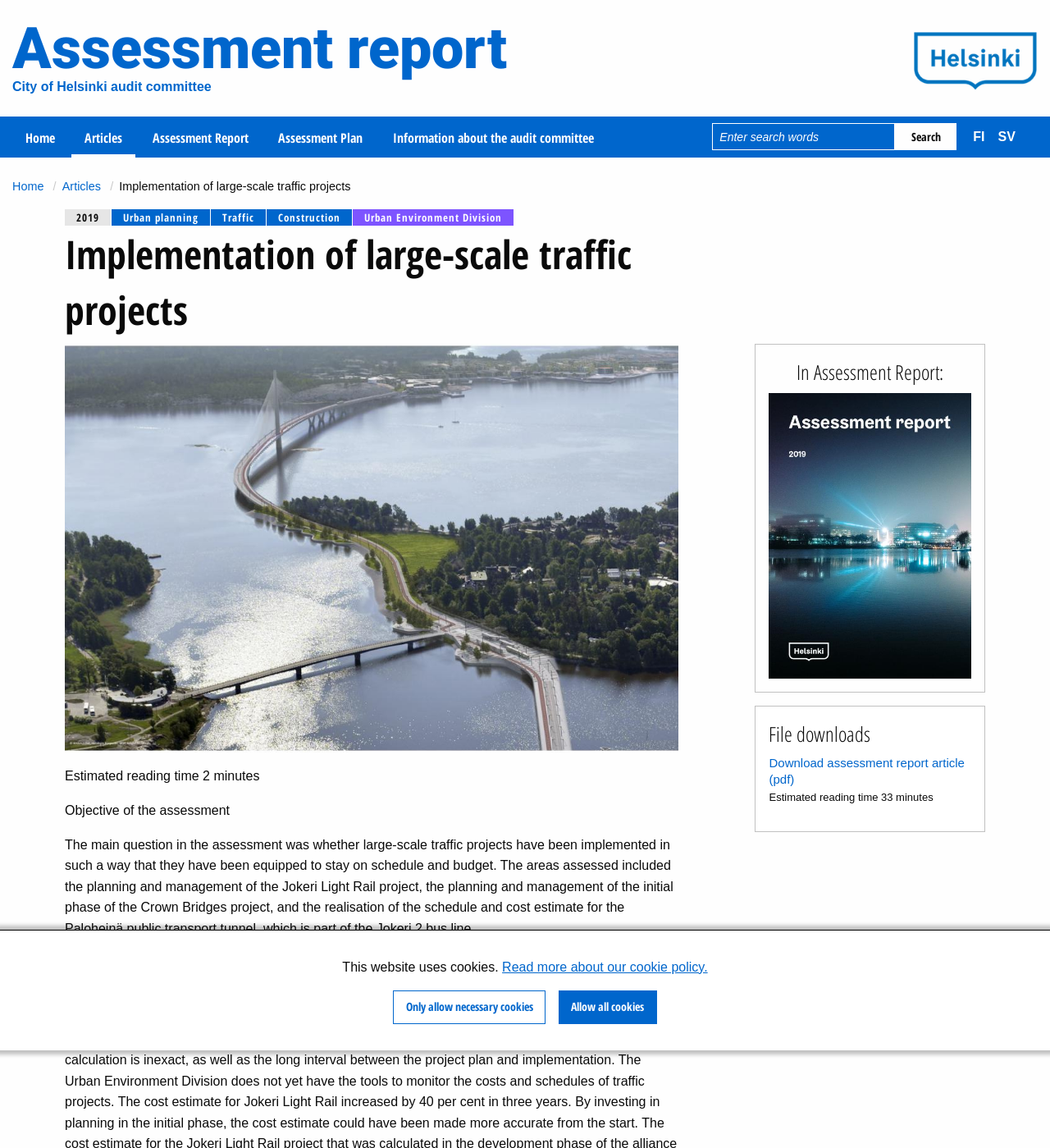Generate the main heading text from the webpage.

Implementation of large-scale traffic projects